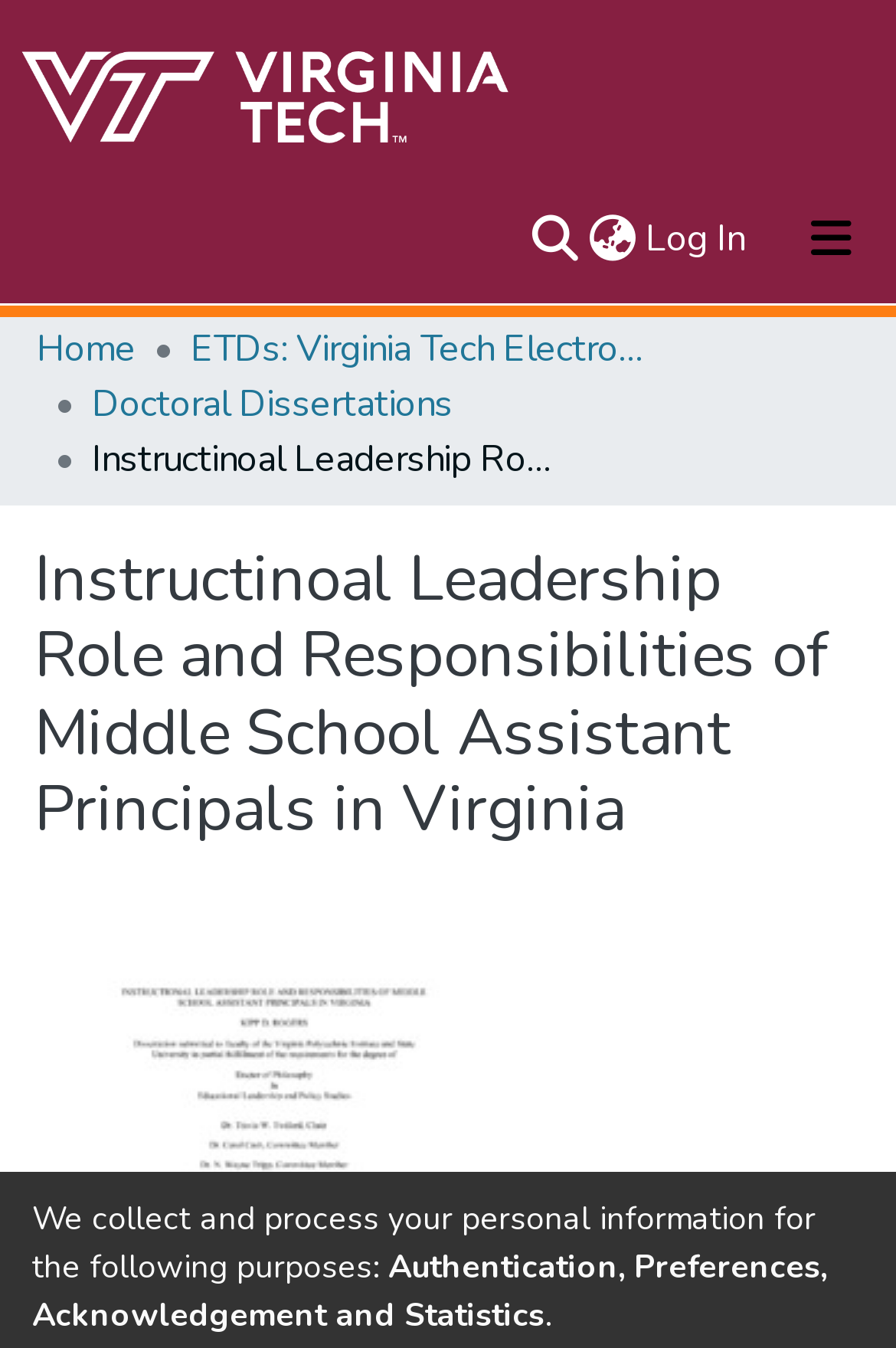Find the bounding box coordinates of the element to click in order to complete the given instruction: "Switch language."

[0.651, 0.157, 0.715, 0.198]